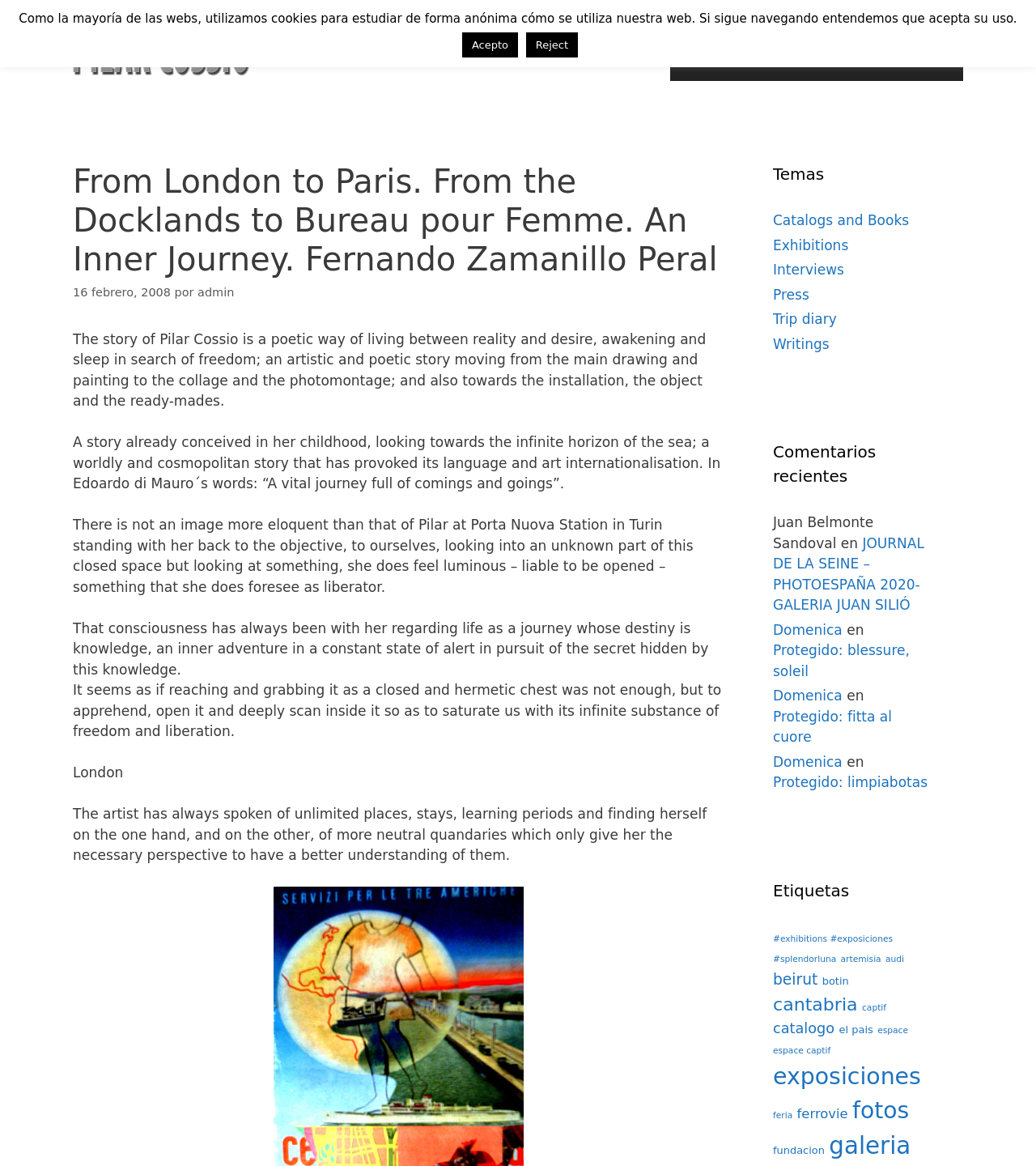Provide a comprehensive description of the webpage.

This webpage is dedicated to the artist Pilar Cossio, showcasing her poetic and artistic journey. At the top, there is a banner with the title "Sitio" and a link to Pilar Cossio's name, accompanied by an image of her. Below this, there is a navigation menu with links to "Home", "CV", "Work", "Blog", and other sections.

The main content area is divided into two columns. The left column features a heading that reads "From London to Paris. From the Docklands to Bureau pour Femme. An Inner Journey. Fernando Zamanillo Peral", followed by a series of paragraphs that describe Pilar Cossio's artistic journey, her inspirations, and her creative process. The text is poetic and introspective, evoking a sense of freedom and liberation.

To the right of the main content area, there are three sections: "Temas", "Comentarios recientes", and "Etiquetas". The "Temas" section lists various topics related to Pilar Cossio's work, such as "Catalogs and Books", "Exhibitions", and "Interviews". The "Comentarios recientes" section displays a list of recent comments, including links to articles and exhibitions. The "Etiquetas" section lists various tags and keywords related to Pilar Cossio's work, such as "exhibitions", "artemisia", and "beirut".

At the bottom of the page, there is a notice about the use of cookies on the website, with buttons to accept or reject their use.